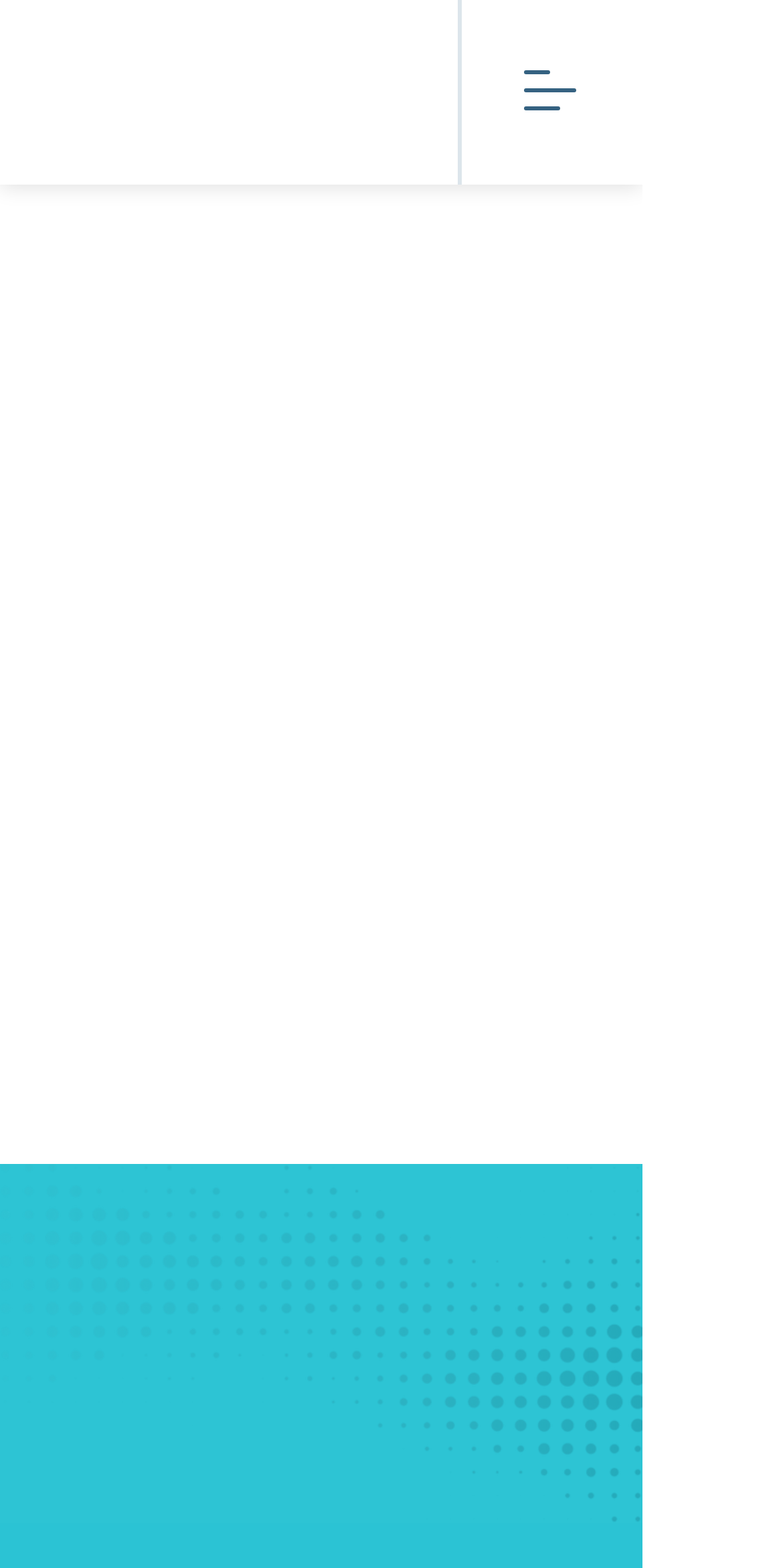Answer with a single word or phrase: 
How many graphics are on the webpage?

3